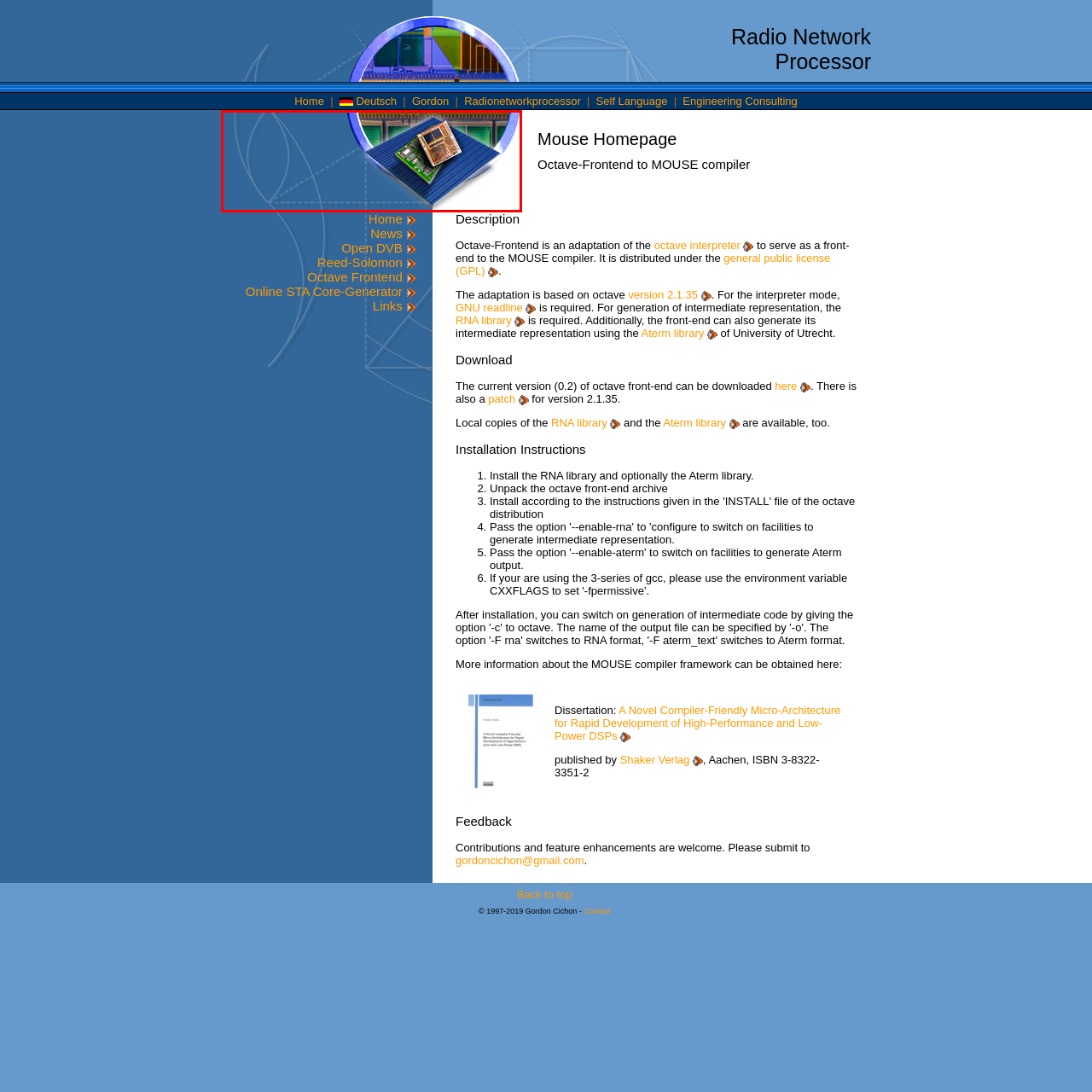Check the picture within the red bounding box and provide a brief answer using one word or phrase: What is the theme suggested by the highlighted shapes and thin lines?

Technical blueprint or schematic